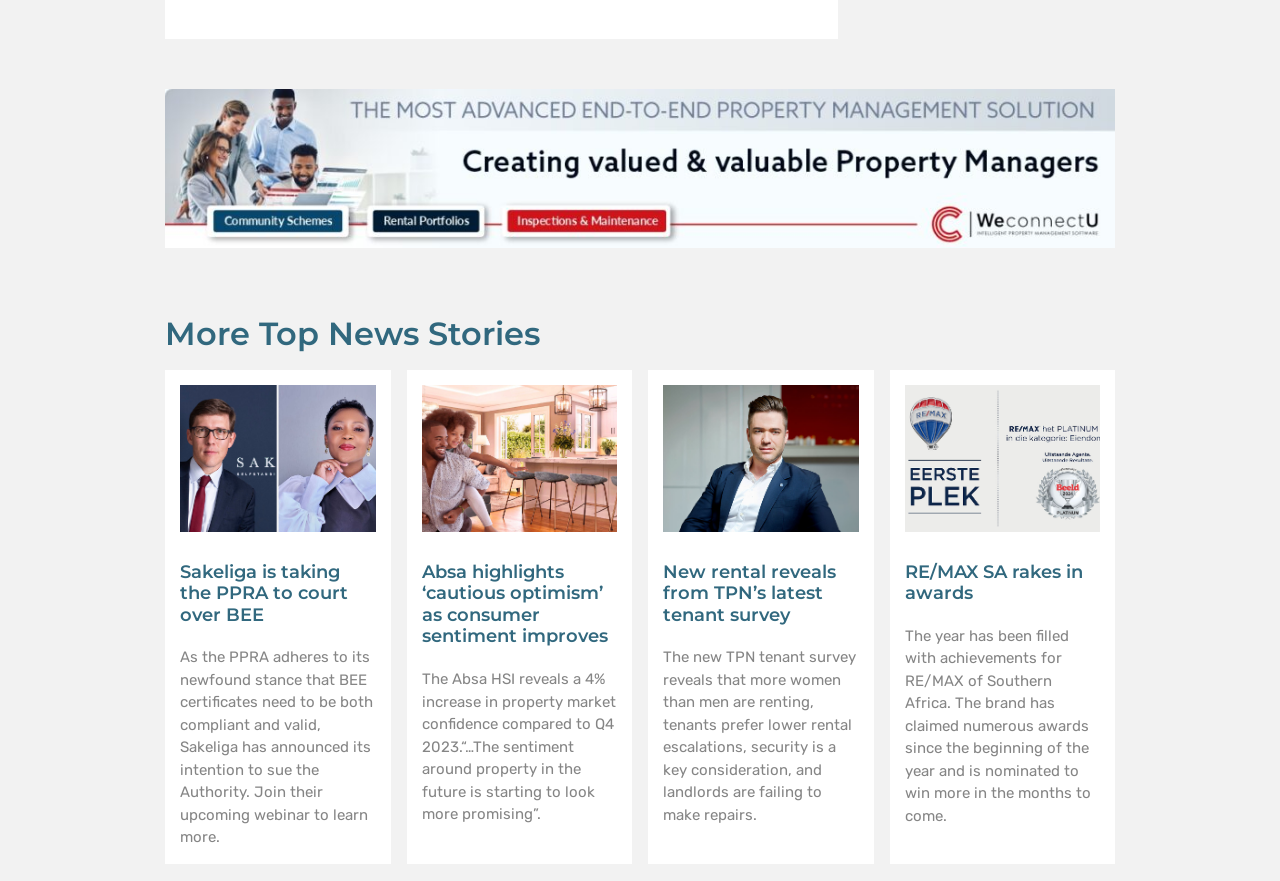Specify the bounding box coordinates of the element's area that should be clicked to execute the given instruction: "Read more about Sakeliga taking the PRRA to court over BEE". The coordinates should be four float numbers between 0 and 1, i.e., [left, top, right, bottom].

[0.141, 0.437, 0.293, 0.604]